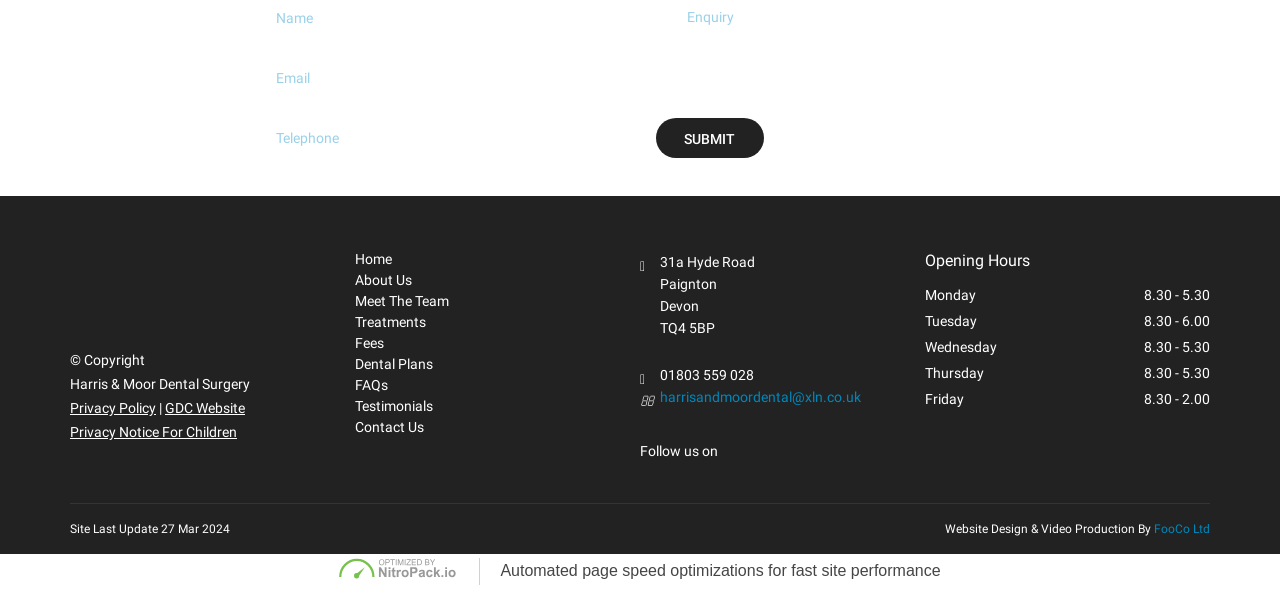Please find the bounding box coordinates for the clickable element needed to perform this instruction: "View the 'ABOUT US' page".

None